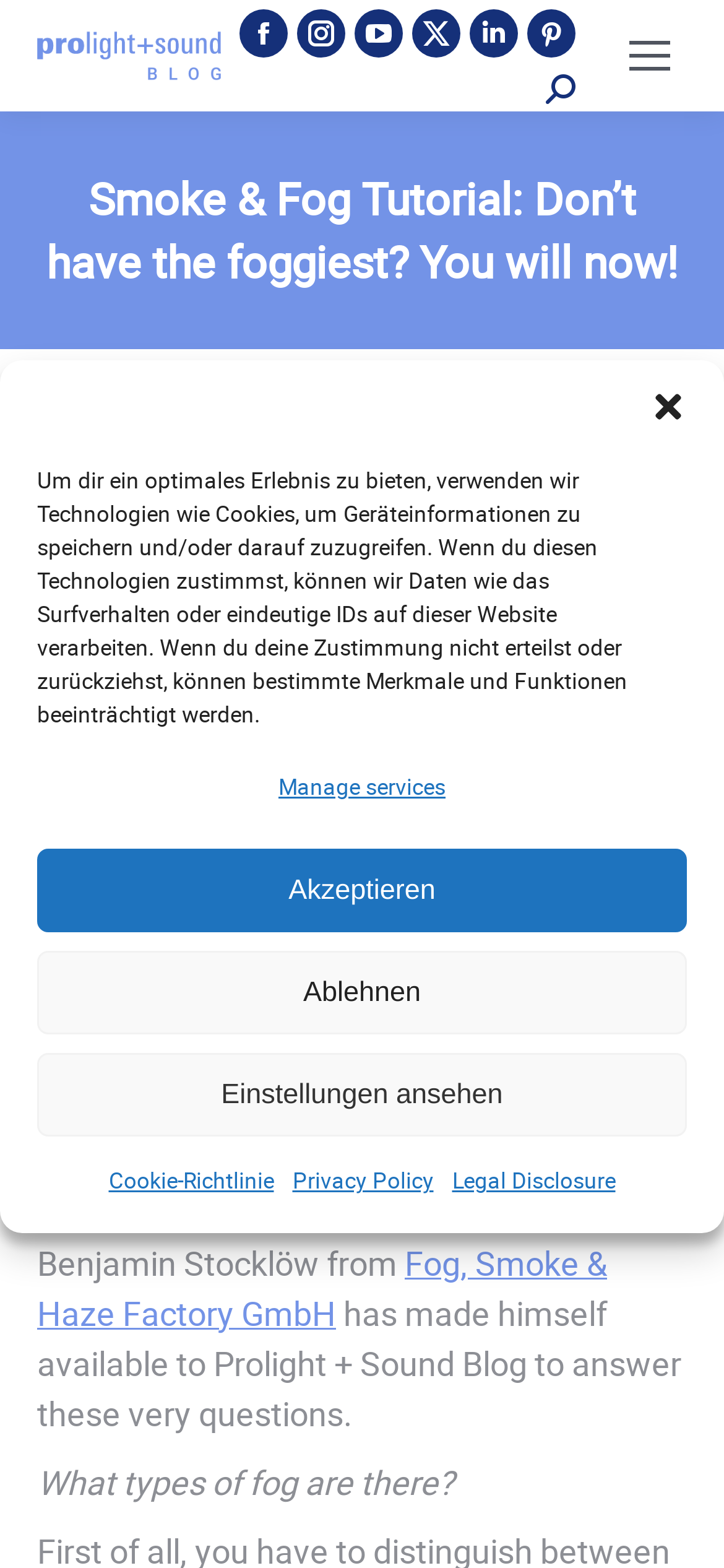Who is the author of the blog post?
Give a detailed response to the question by analyzing the screenshot.

The author of the blog post is Benjamin Stocklöw, as mentioned in the text 'Benjamin Stocklöw from Fog, Smoke & Haze Factory GmbH has made himself available to Prolight + Sound Blog to answer these very questions.'